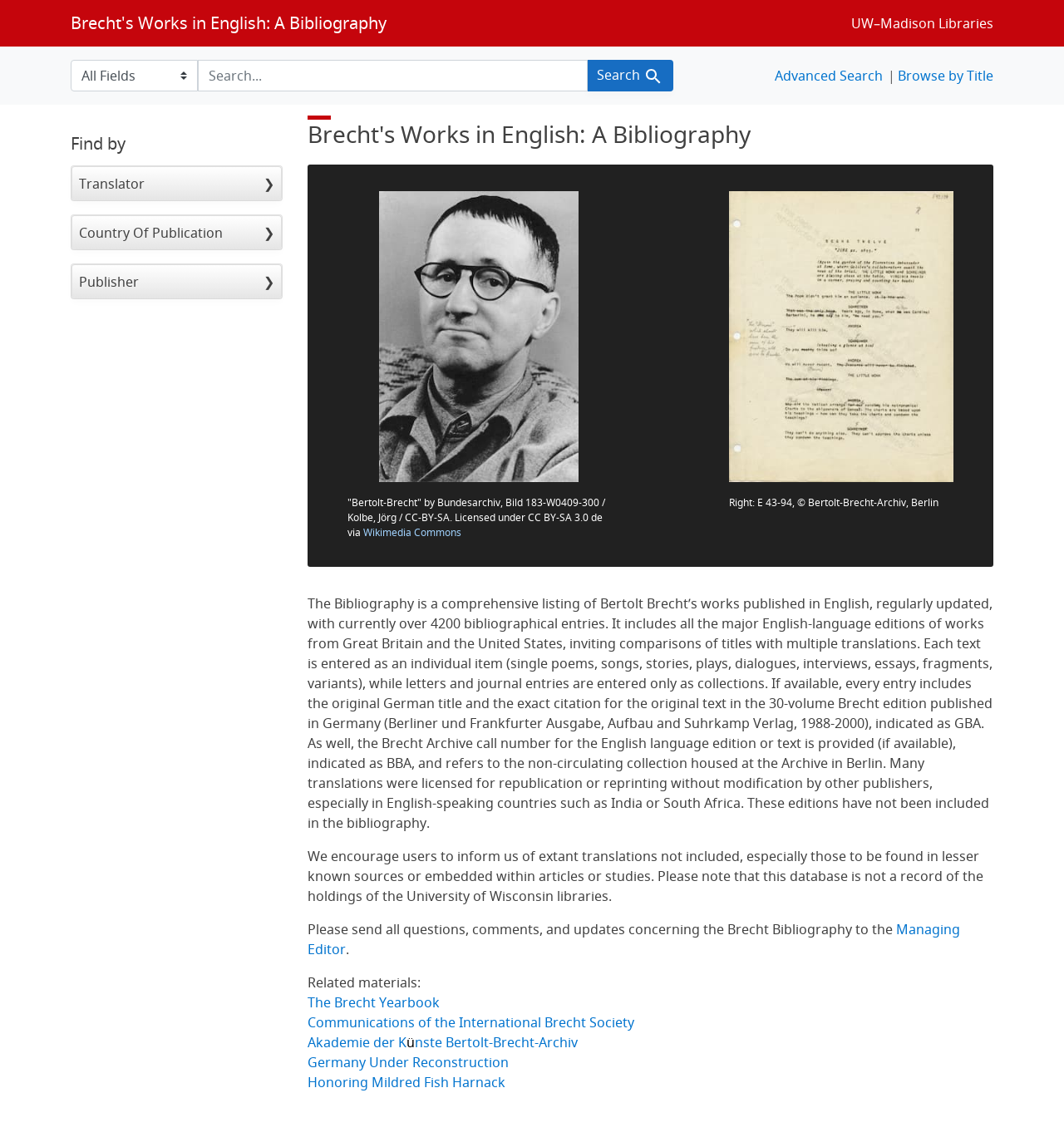Locate the bounding box coordinates of the area you need to click to fulfill this instruction: 'Check the price of the 'Gauntlet' game'. The coordinates must be in the form of four float numbers ranging from 0 to 1: [left, top, right, bottom].

None